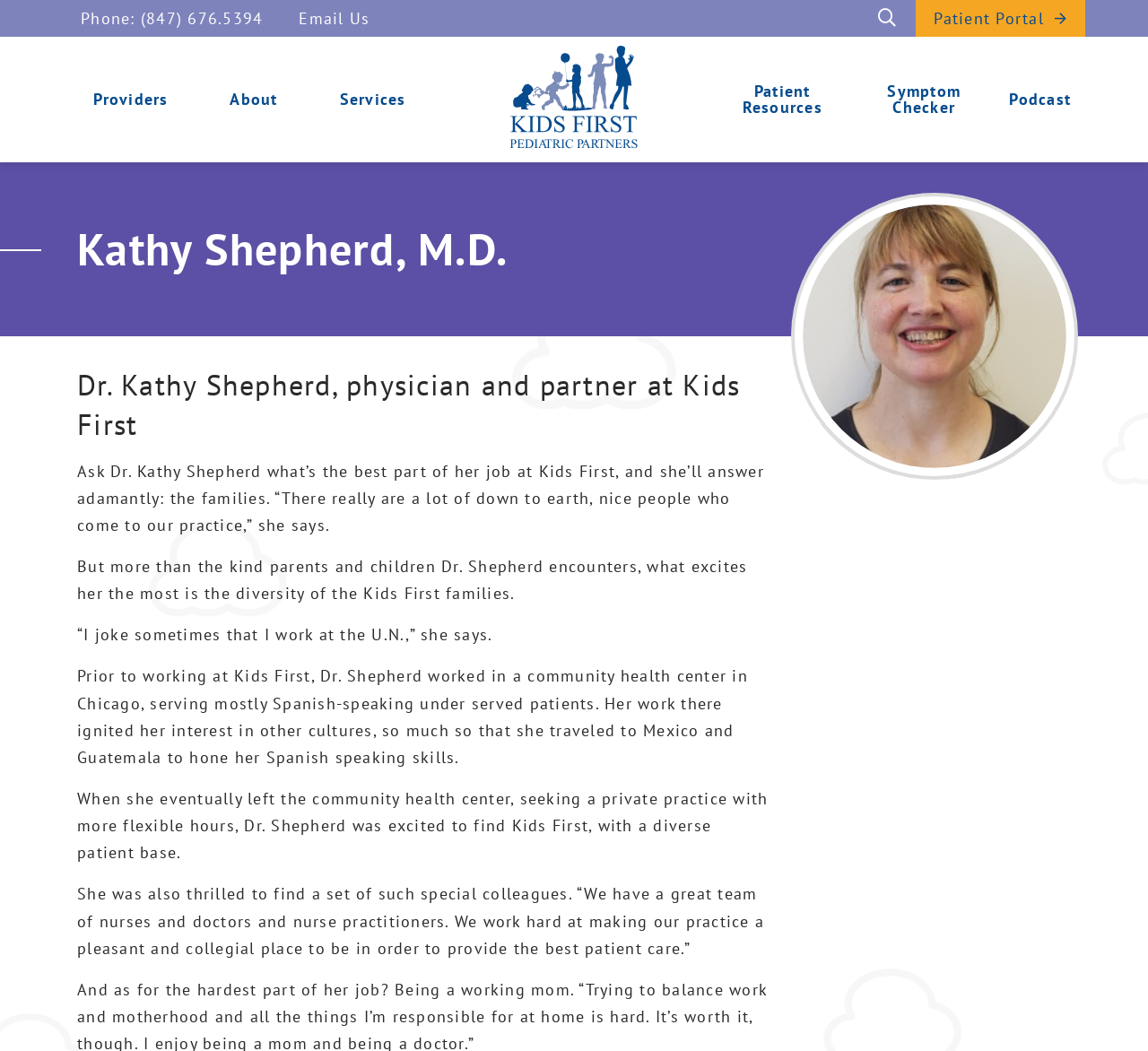Please answer the following query using a single word or phrase: 
How many images are on the webpage?

4